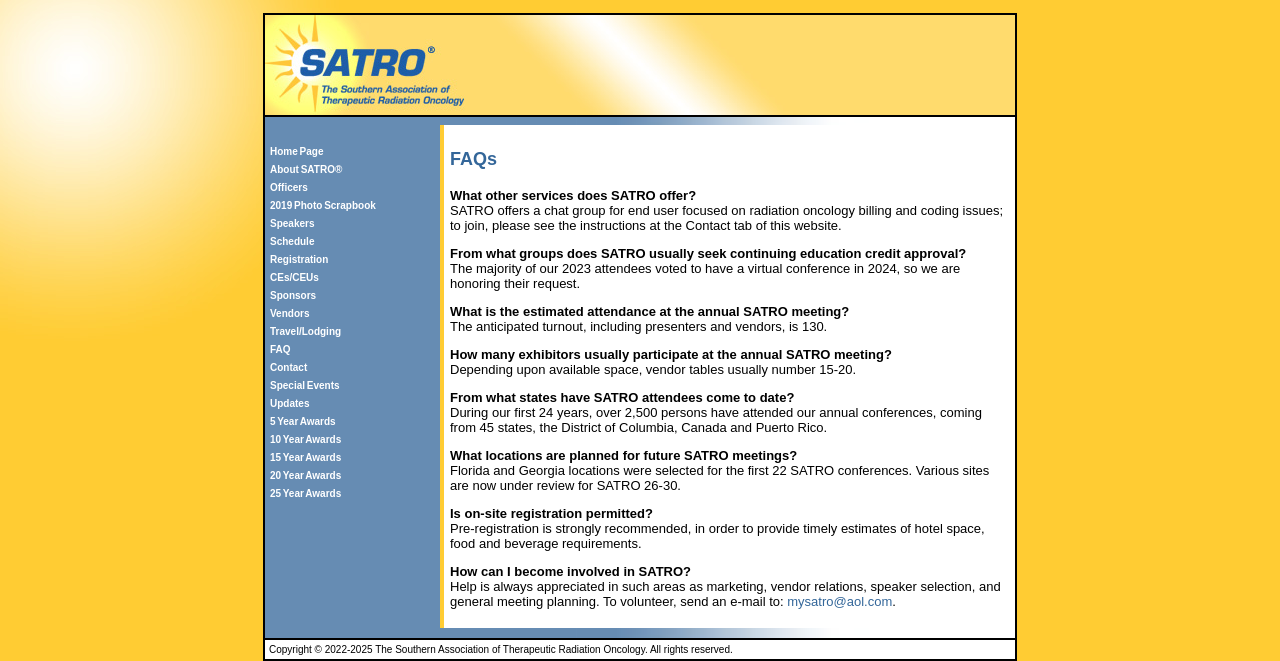Highlight the bounding box coordinates of the region I should click on to meet the following instruction: "Email to volunteer".

[0.615, 0.899, 0.697, 0.921]